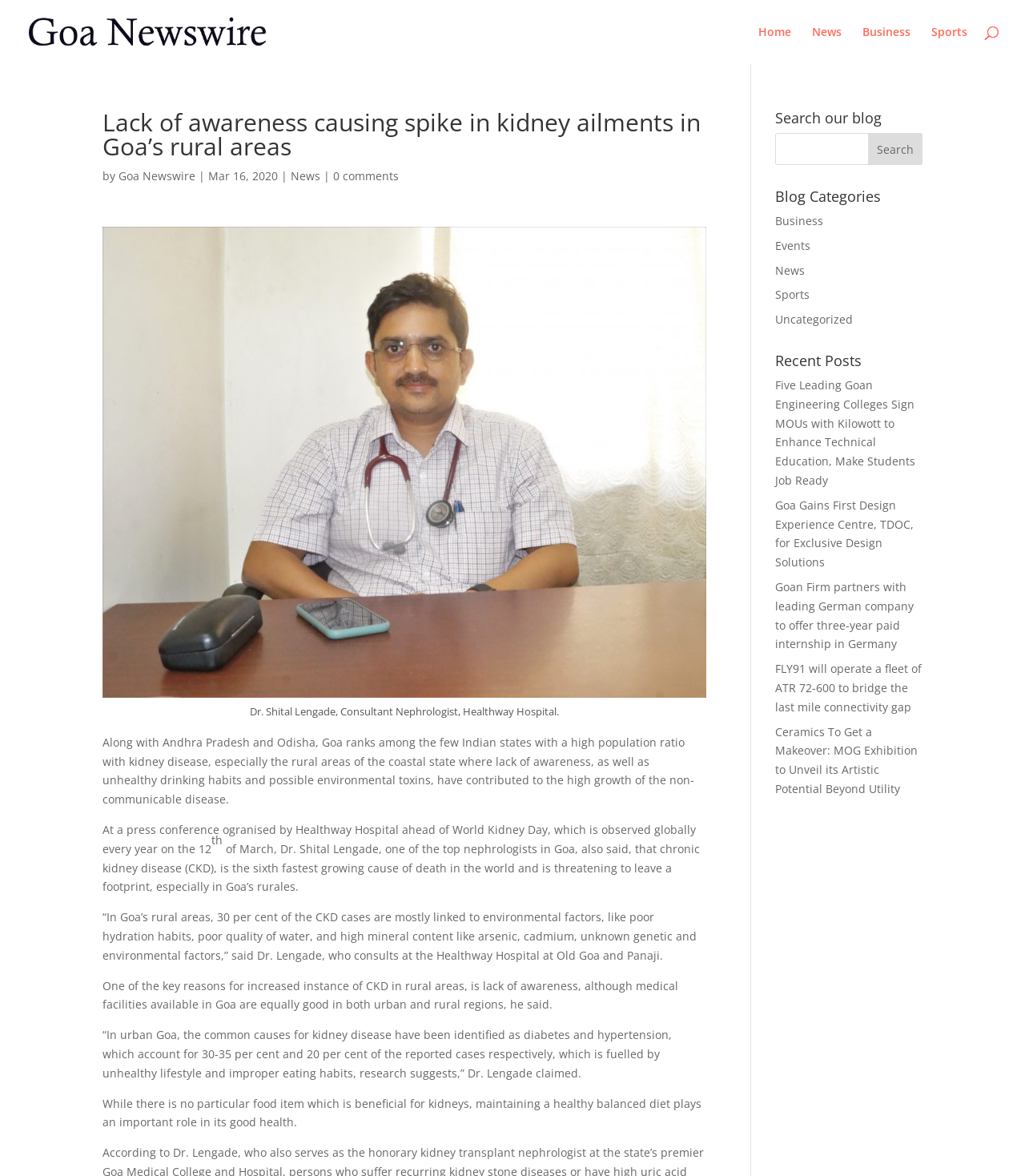Create an elaborate caption for the webpage.

This webpage is an article from Goa Newswire, a news website. At the top, there is a logo and a link to the website's homepage, accompanied by links to other sections such as News, Business, and Sports. Below this, there is a heading that reads "Lack of awareness causing spike in kidney ailments in Goa's rural areas" followed by the author's name and the date of publication, March 16, 2020.

The article is divided into several paragraphs, with a large image in the middle. The text describes the growing concern of kidney disease in Goa, particularly in rural areas, where lack of awareness, unhealthy drinking habits, and environmental toxins are contributing factors. The article quotes Dr. Shital Lengade, a nephrologist, who highlights the importance of awareness and healthy lifestyle habits in preventing kidney disease.

On the right side of the page, there are several sections, including a search bar, a list of blog categories, and a list of recent posts. The blog categories include Business, Events, News, Sports, and Uncategorized, while the recent posts section lists five news articles with links to their respective pages.

Overall, the webpage is a news article with a focus on health and wellness, specifically kidney disease in Goa. It includes quotes from a medical expert and provides information on the causes and prevention of kidney disease. The layout is clean and easy to navigate, with clear headings and concise text.